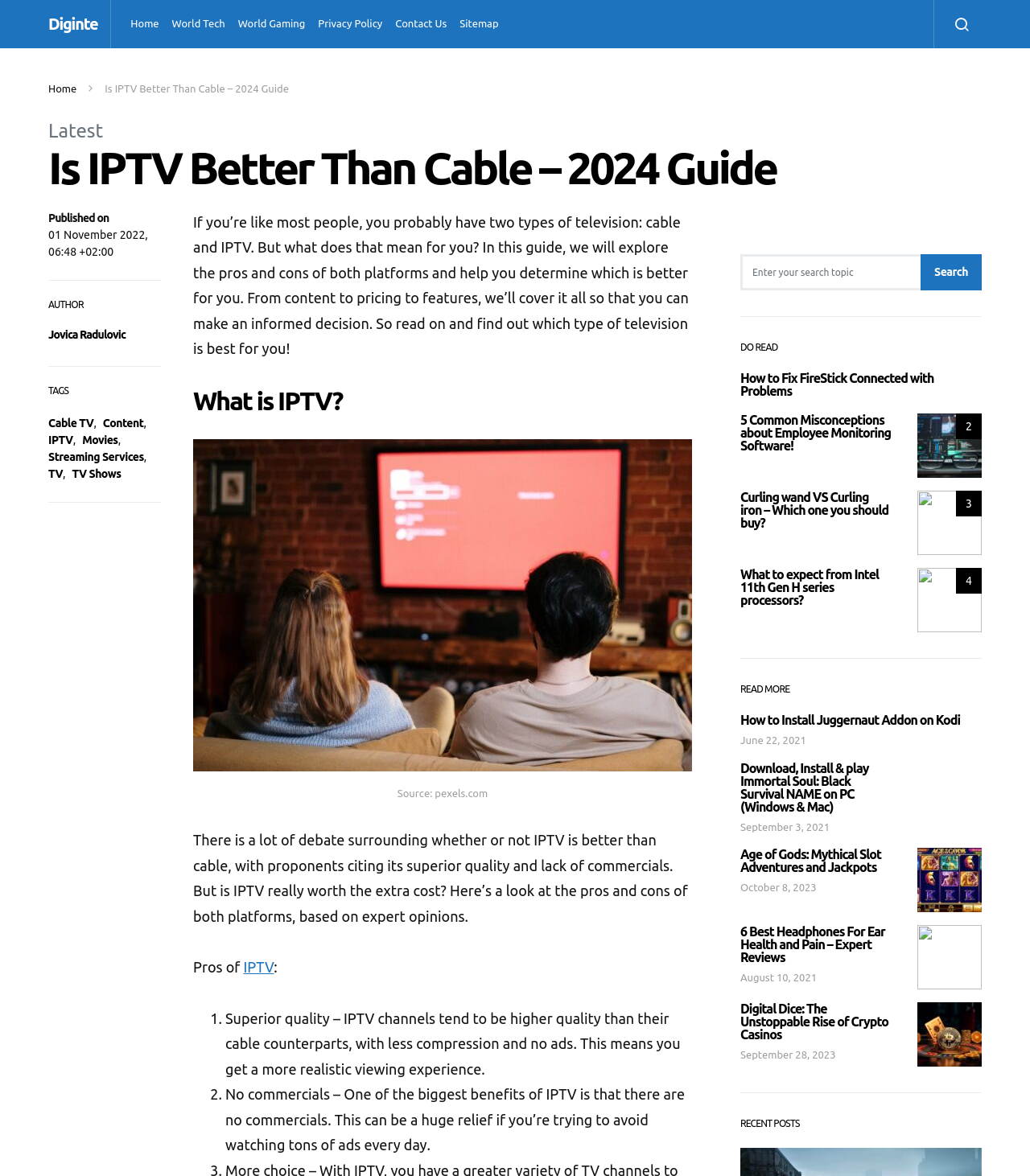Provide the bounding box coordinates of the HTML element this sentence describes: "alt="Rise of Crypto Casinos"".

[0.891, 0.814, 0.953, 0.869]